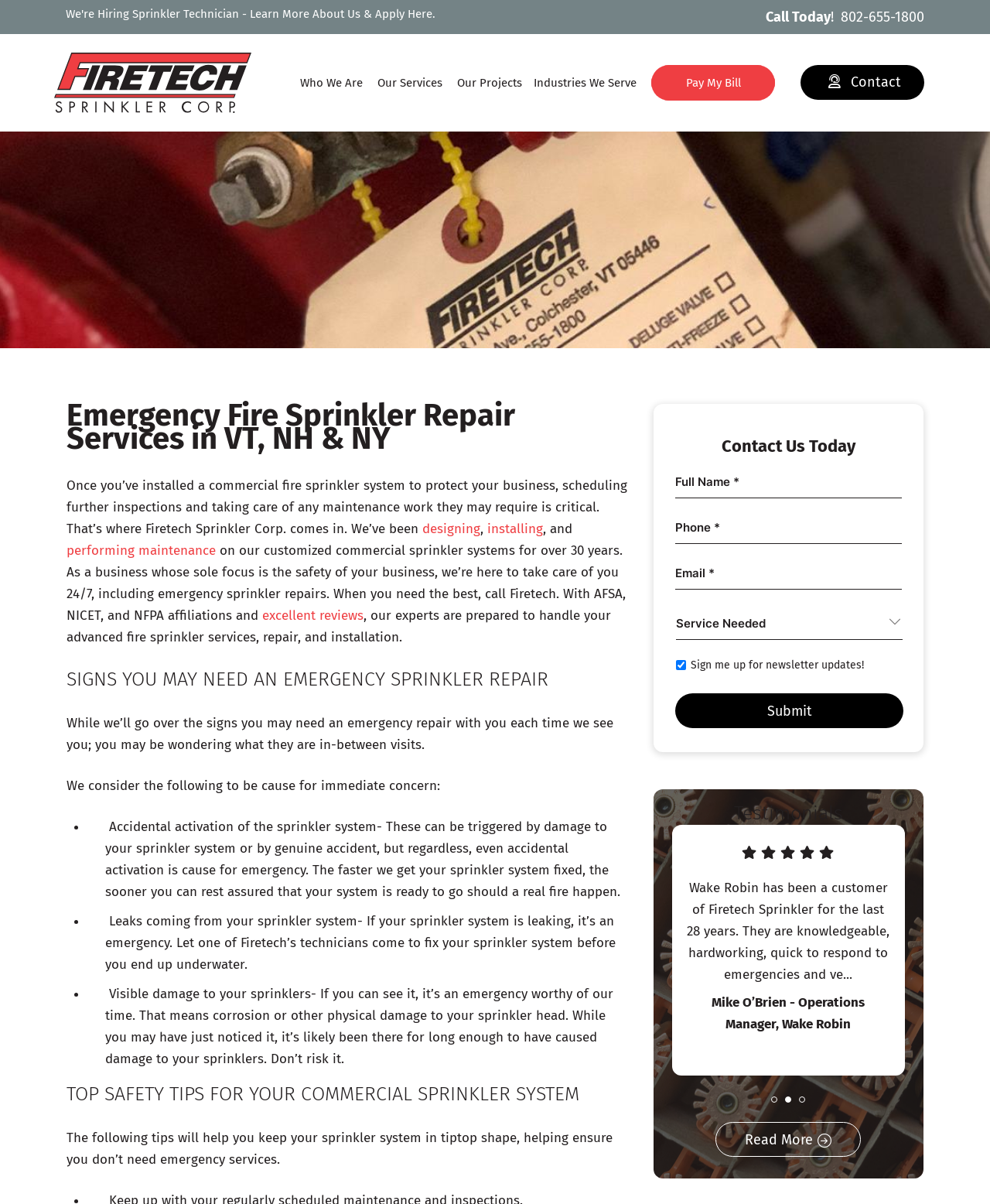Please locate the bounding box coordinates of the element that should be clicked to achieve the given instruction: "Read more testimonials".

[0.723, 0.932, 0.87, 0.96]